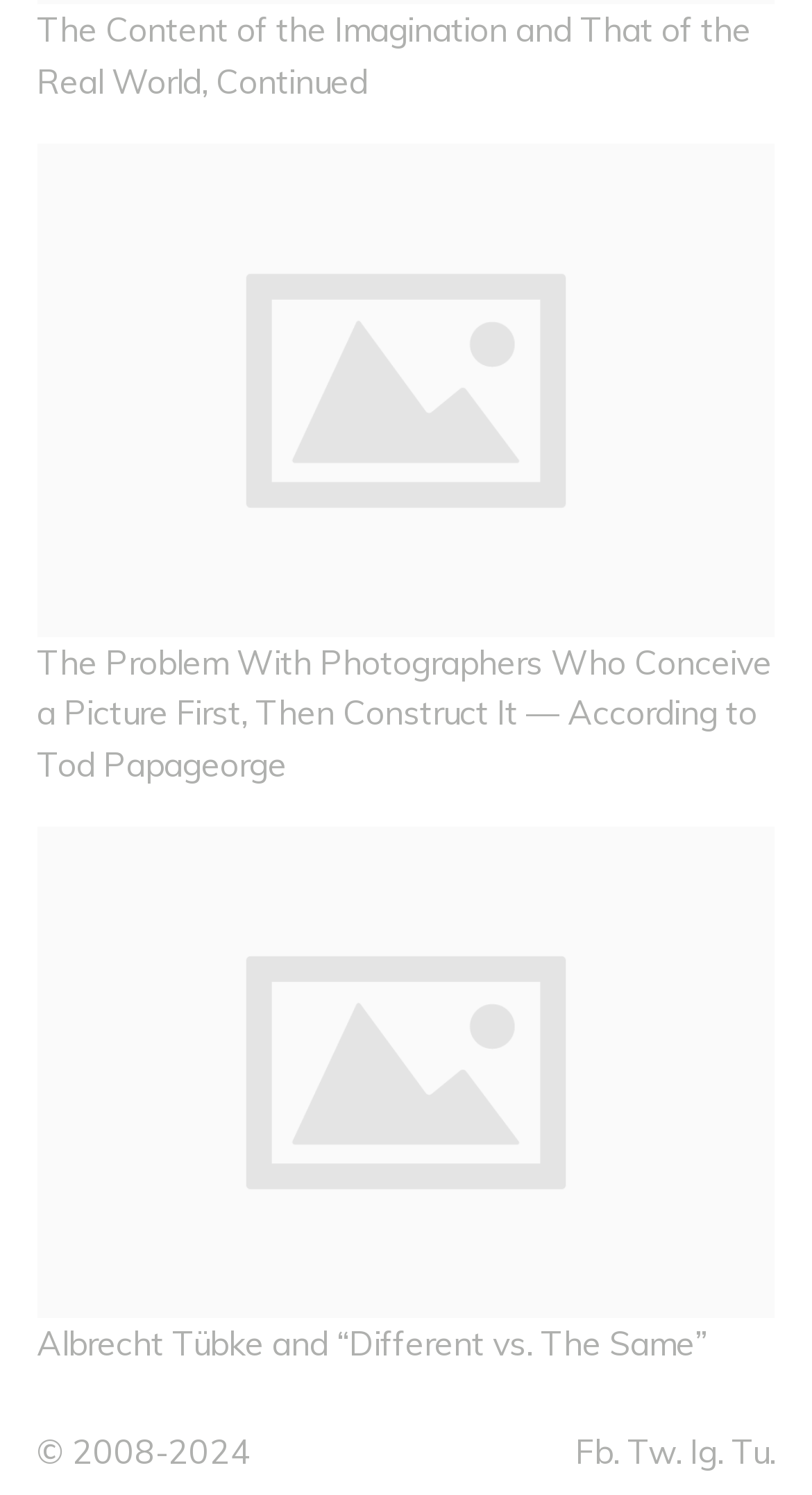Respond with a single word or phrase to the following question: What is the purpose of the link 'The Problem With Photographers Who Conceive a Picture First, Then Construct It — According to Tod Papageorge'?

To read an article